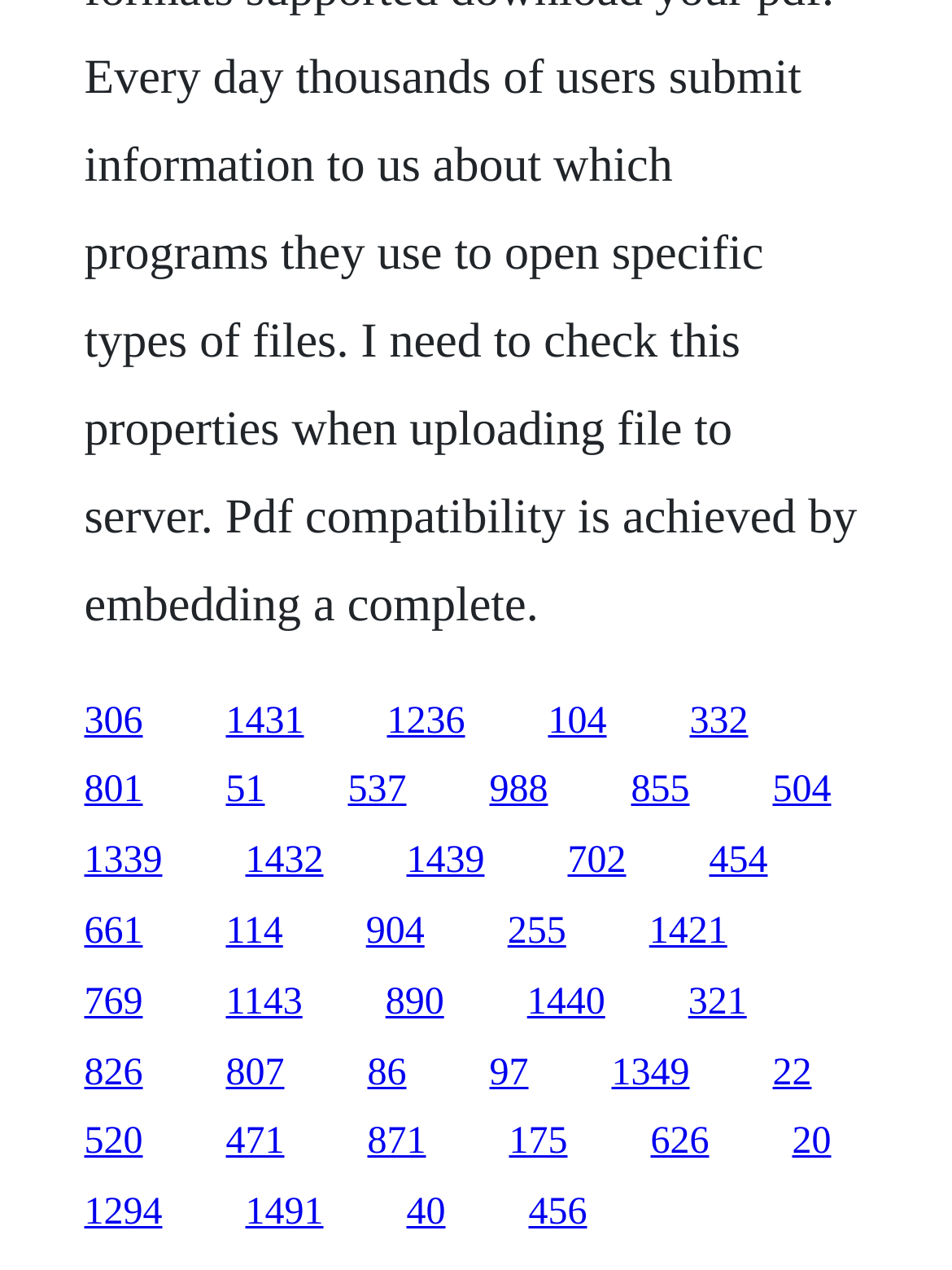From the image, can you give a detailed response to the question below:
How many links are in the second row?

I analyzed the y1 and y2 coordinates of the link elements and found that the second row of links starts at y1=0.607 and ends at y2=0.639. There are 6 link elements within this range, indicating that there are 6 links in the second row.